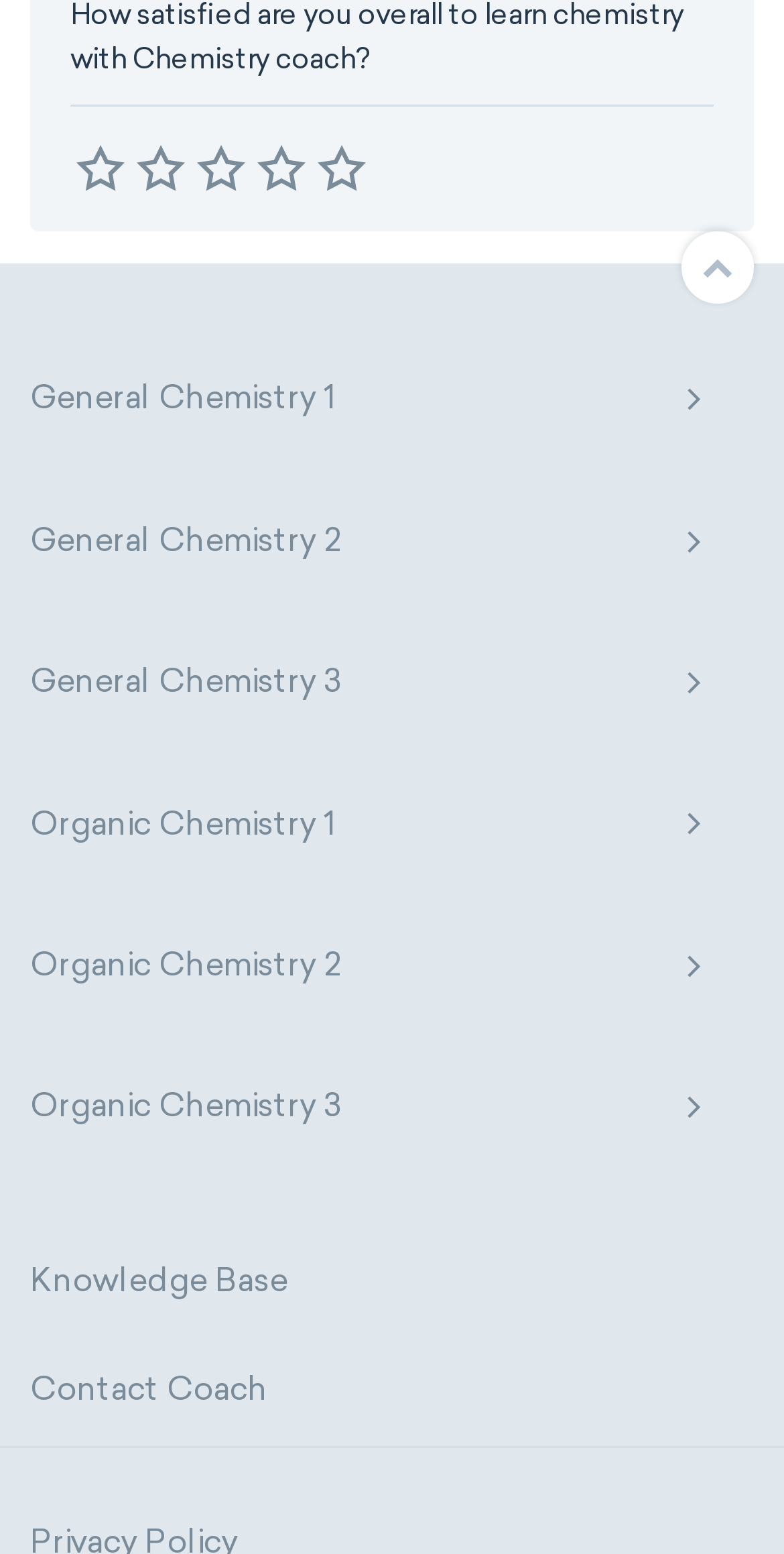Answer succinctly with a single word or phrase:
What is the text on the button at the top left corner?

General Chemistry 1